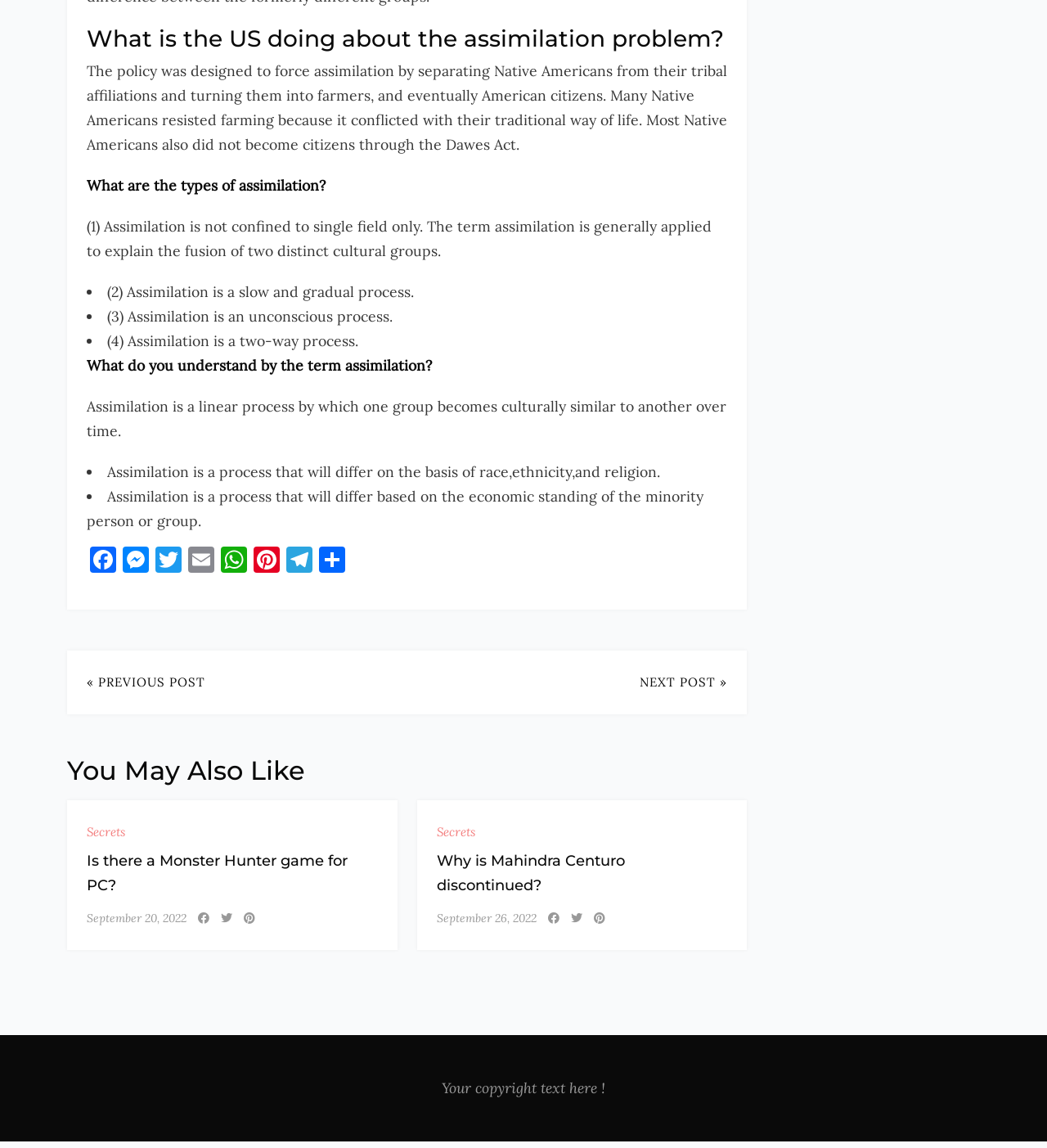Determine the bounding box coordinates of the clickable element to complete this instruction: "Go to the next post". Provide the coordinates in the format of four float numbers between 0 and 1, [left, top, right, bottom].

[0.611, 0.584, 0.695, 0.605]